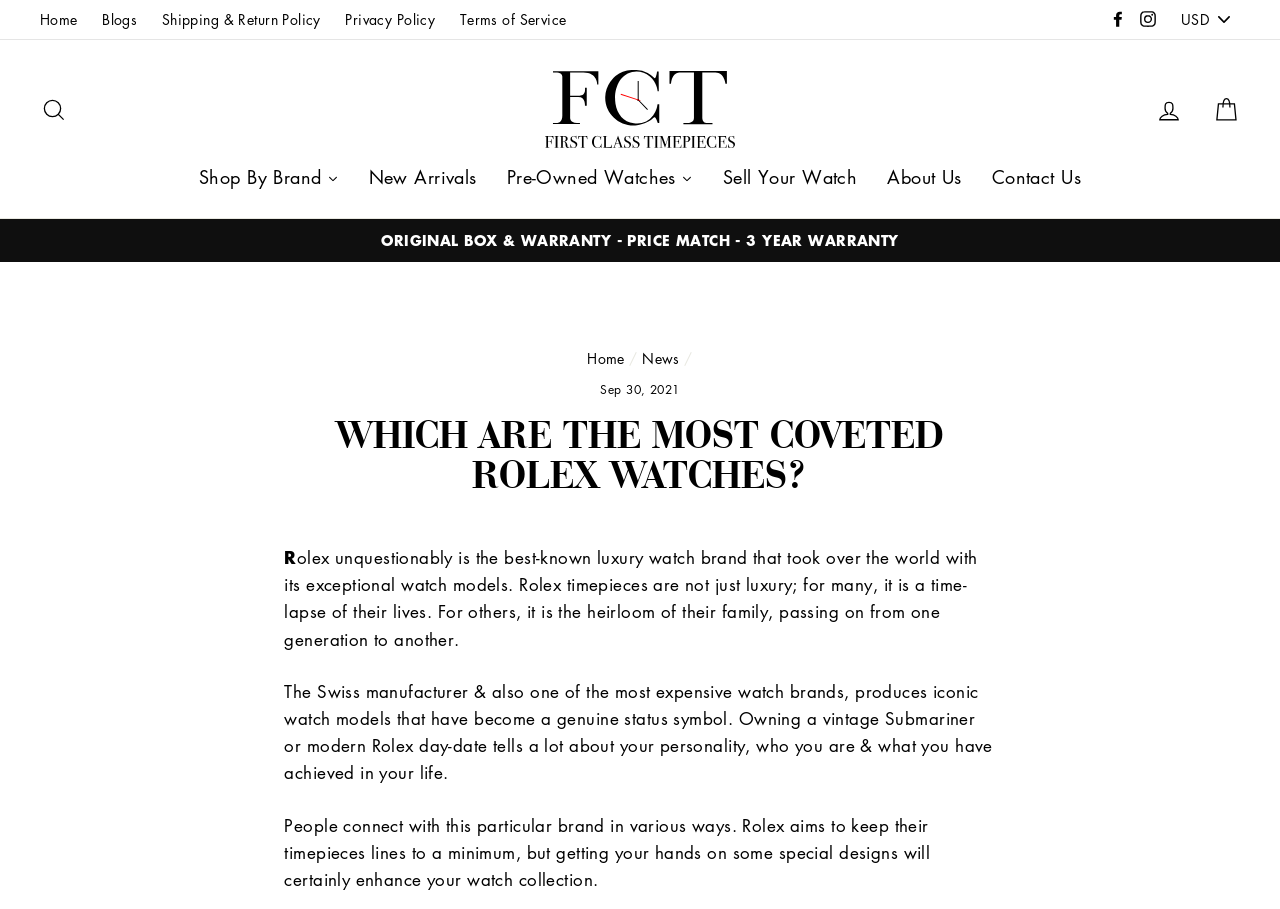Elaborate on the different components and information displayed on the webpage.

This webpage is about Rolex watches, specifically discussing the most coveted ones. At the top, there is a navigation menu with links to "Home", "Blogs", "Shipping & Return Policy", "Privacy Policy", and "Terms of Service". On the right side of the navigation menu, there are social media links to Facebook and Instagram. Below the navigation menu, there is a search bar and a link to "First Class Timepieces" with an accompanying image.

On the left side of the page, there is a secondary navigation menu with links to "Shop By Brand", "New Arrivals", "Pre-Owned Watches", "Sell Your Watch", "About Us", and "Contact Us". Some of these links have accompanying images.

The main content of the page is an article about Rolex watches. The article has a heading "WHICH ARE THE MOST COVETED ROLEX WATCHES?" and is divided into three paragraphs. The first paragraph introduces Rolex as a luxury watch brand, mentioning its exceptional watch models and the significance of owning a Rolex watch. The second paragraph discusses the iconic watch models produced by Rolex, which have become a status symbol. The third paragraph talks about people's connections with the Rolex brand and how owning special designs can enhance one's watch collection.

Above the article, there is a breadcrumb navigation menu with links to "Home" and "News". There is also a time stamp indicating that the article was published on September 30, 2021.